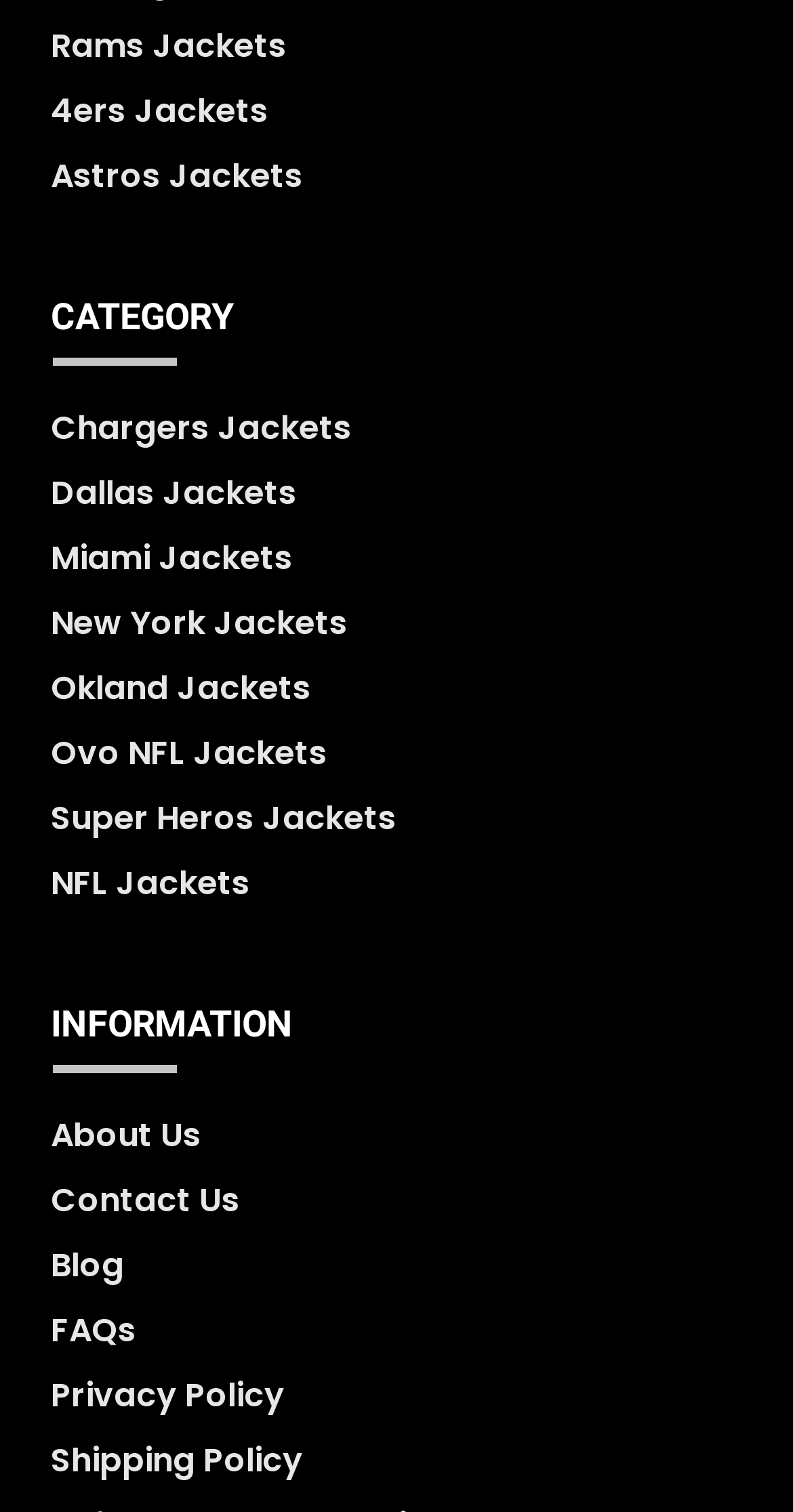Select the bounding box coordinates of the element I need to click to carry out the following instruction: "Check FAQs".

[0.064, 0.865, 0.172, 0.896]